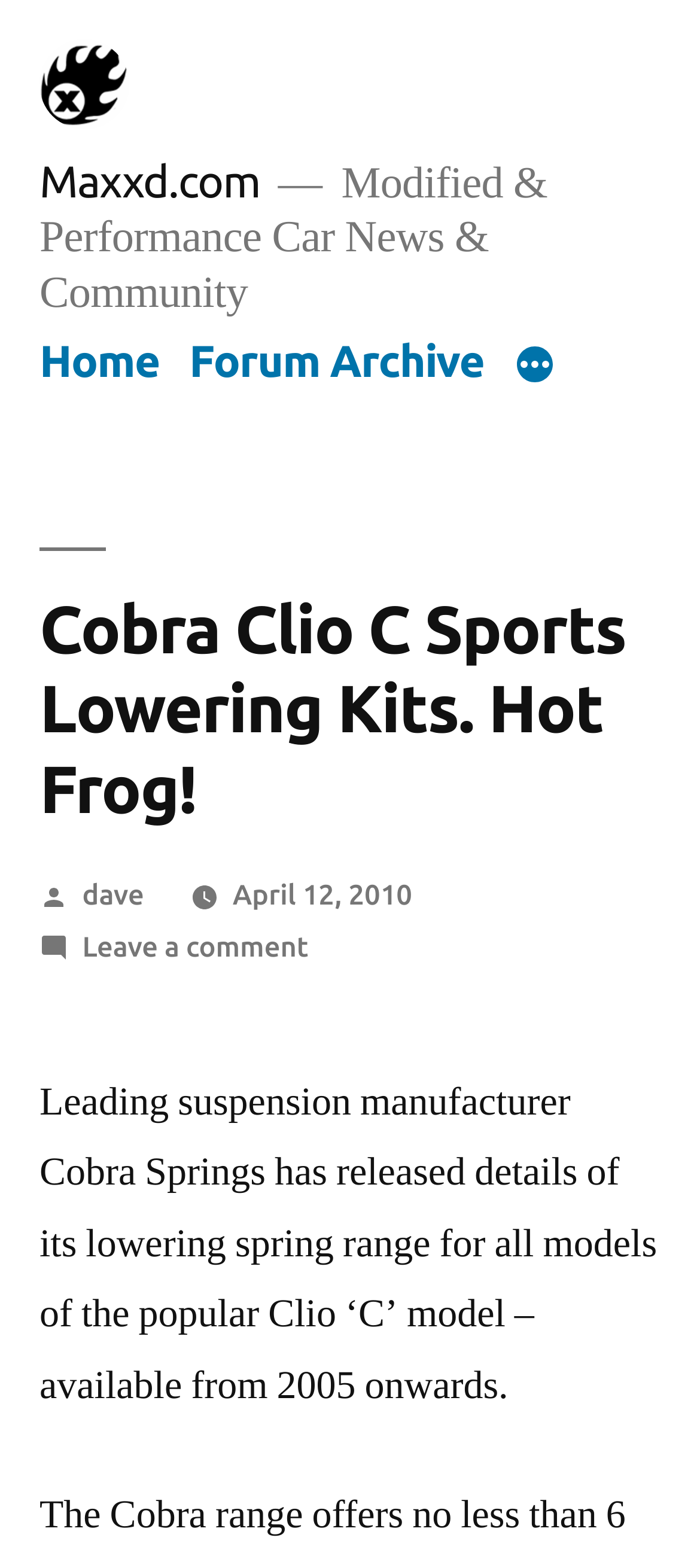Please study the image and answer the question comprehensively:
What is the topic of the news article?

I found the answer by reading the heading of the article, which is 'Cobra Clio C Sports Lowering Kits. Hot Frog!'.